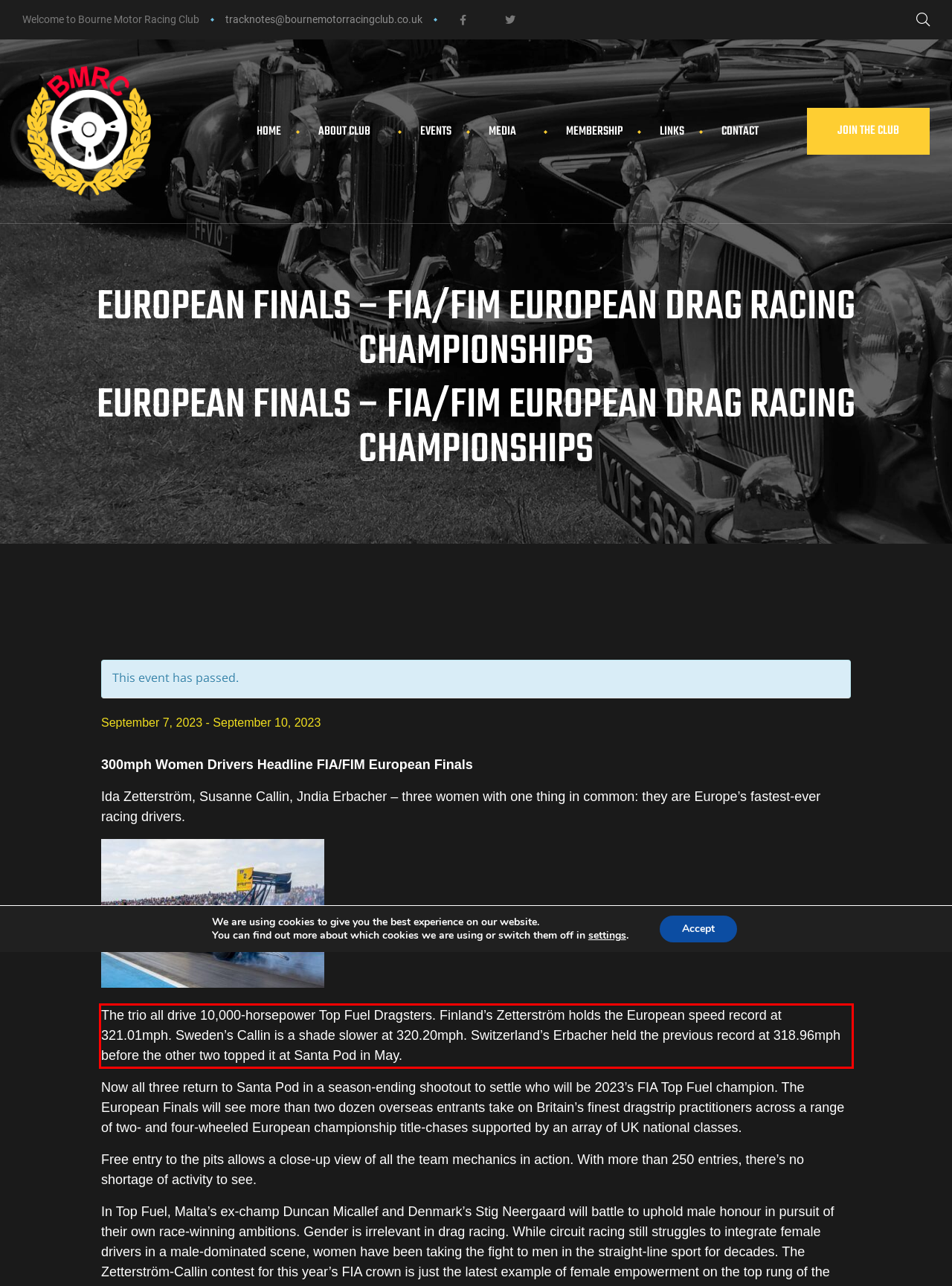Observe the screenshot of the webpage that includes a red rectangle bounding box. Conduct OCR on the content inside this red bounding box and generate the text.

The trio all drive 10,000-horsepower Top Fuel Dragsters. Finland’s Zetterström holds the European speed record at 321.01mph. Sweden’s Callin is a shade slower at 320.20mph. Switzerland’s Erbacher held the previous record at 318.96mph before the other two topped it at Santa Pod in May.